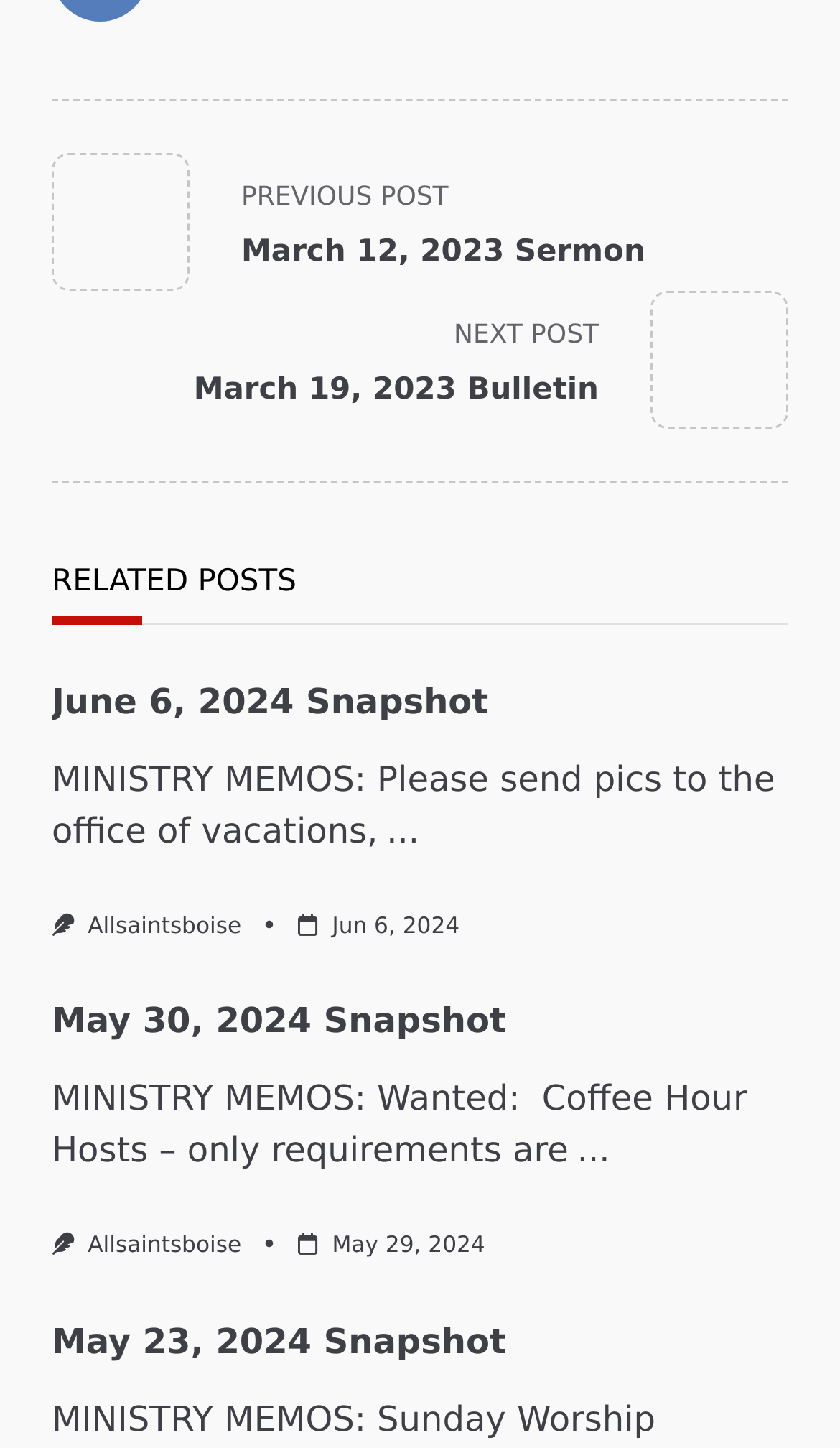What is the function of the links with the '' and '' icons?
Look at the image and provide a short answer using one word or a phrase.

To navigate to previous and next posts